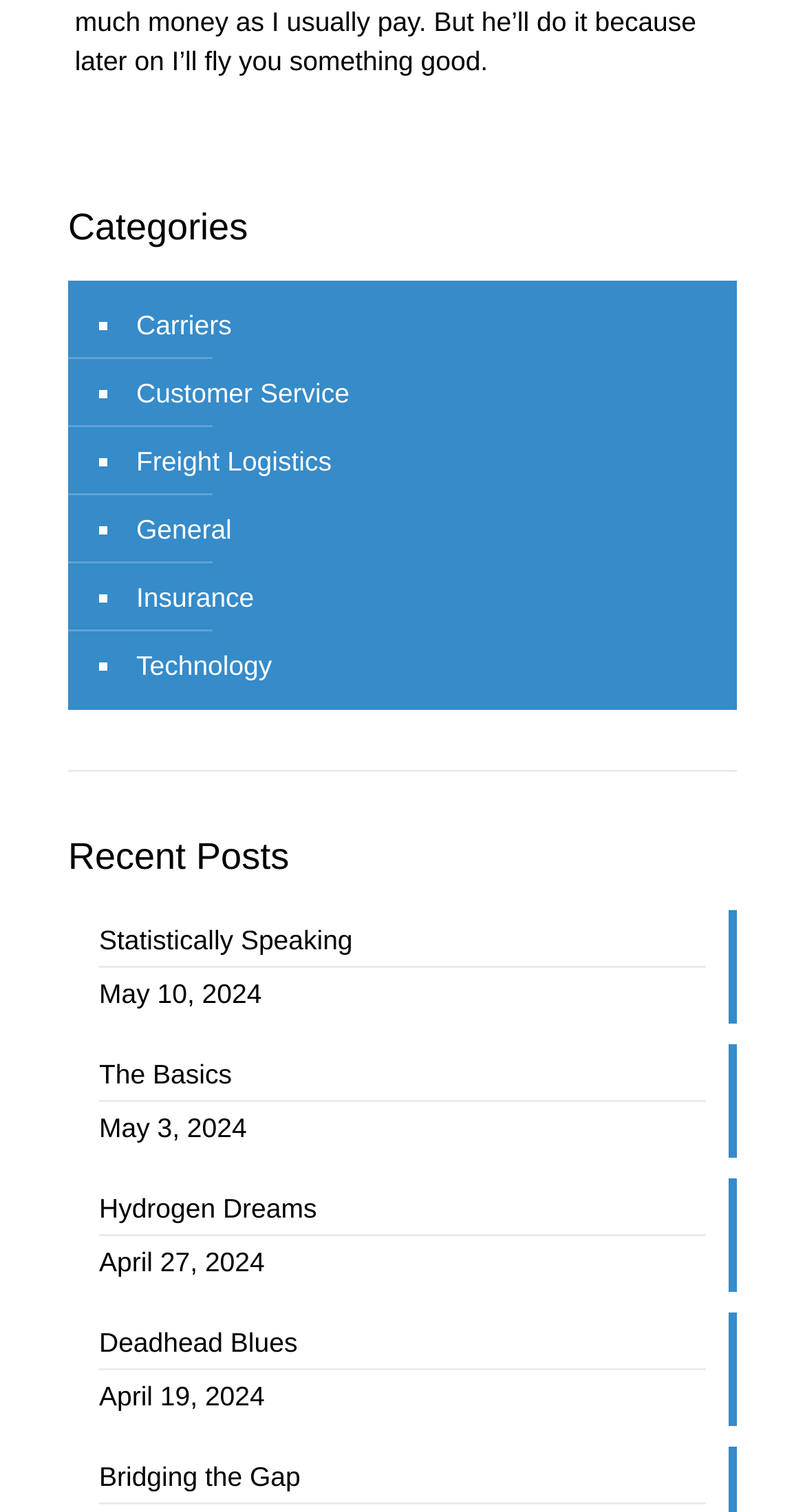Please find the bounding box coordinates of the element's region to be clicked to carry out this instruction: "Go to Customer Service".

[0.162, 0.238, 0.434, 0.283]